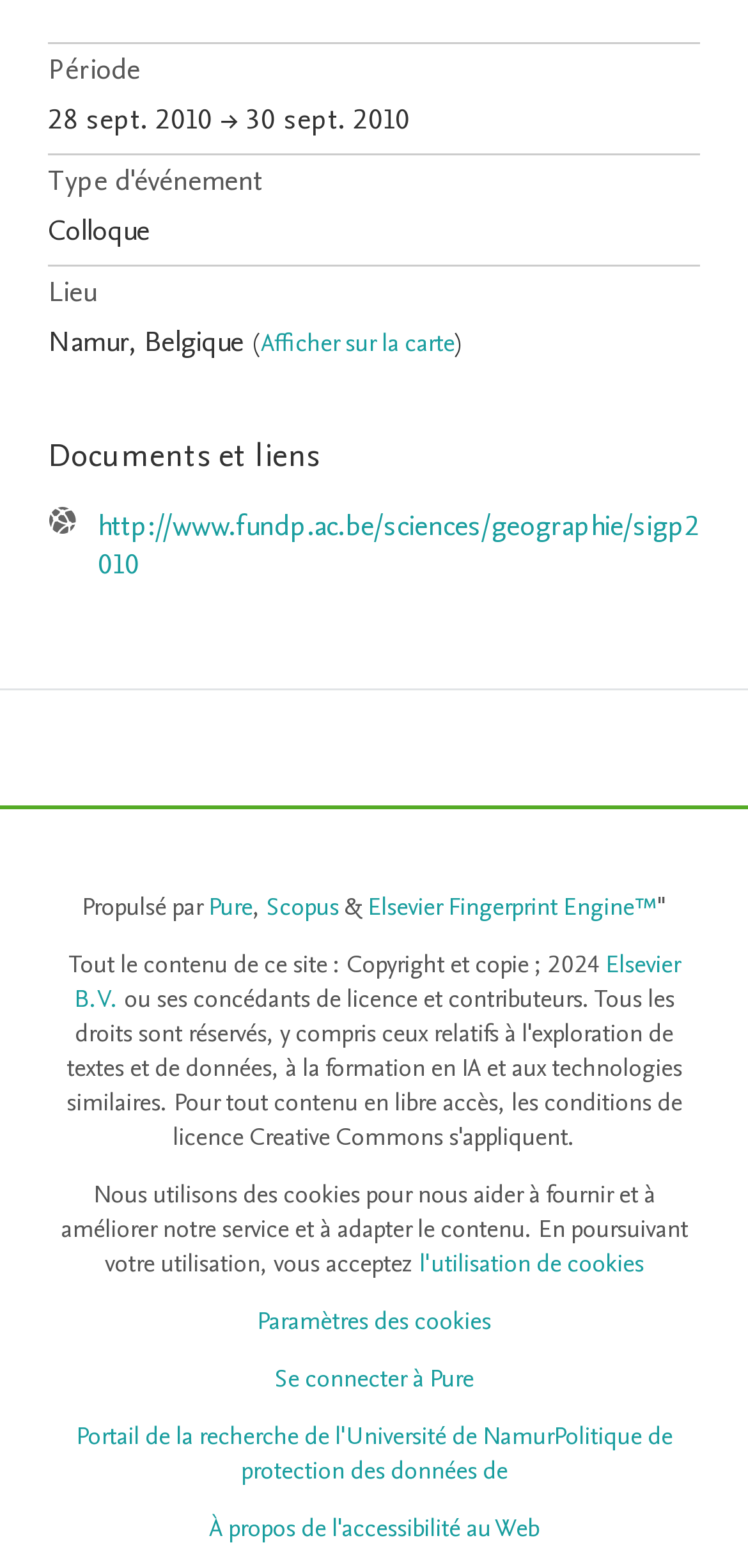Please give a one-word or short phrase response to the following question: 
Where is the event located?

Namur, Belgique